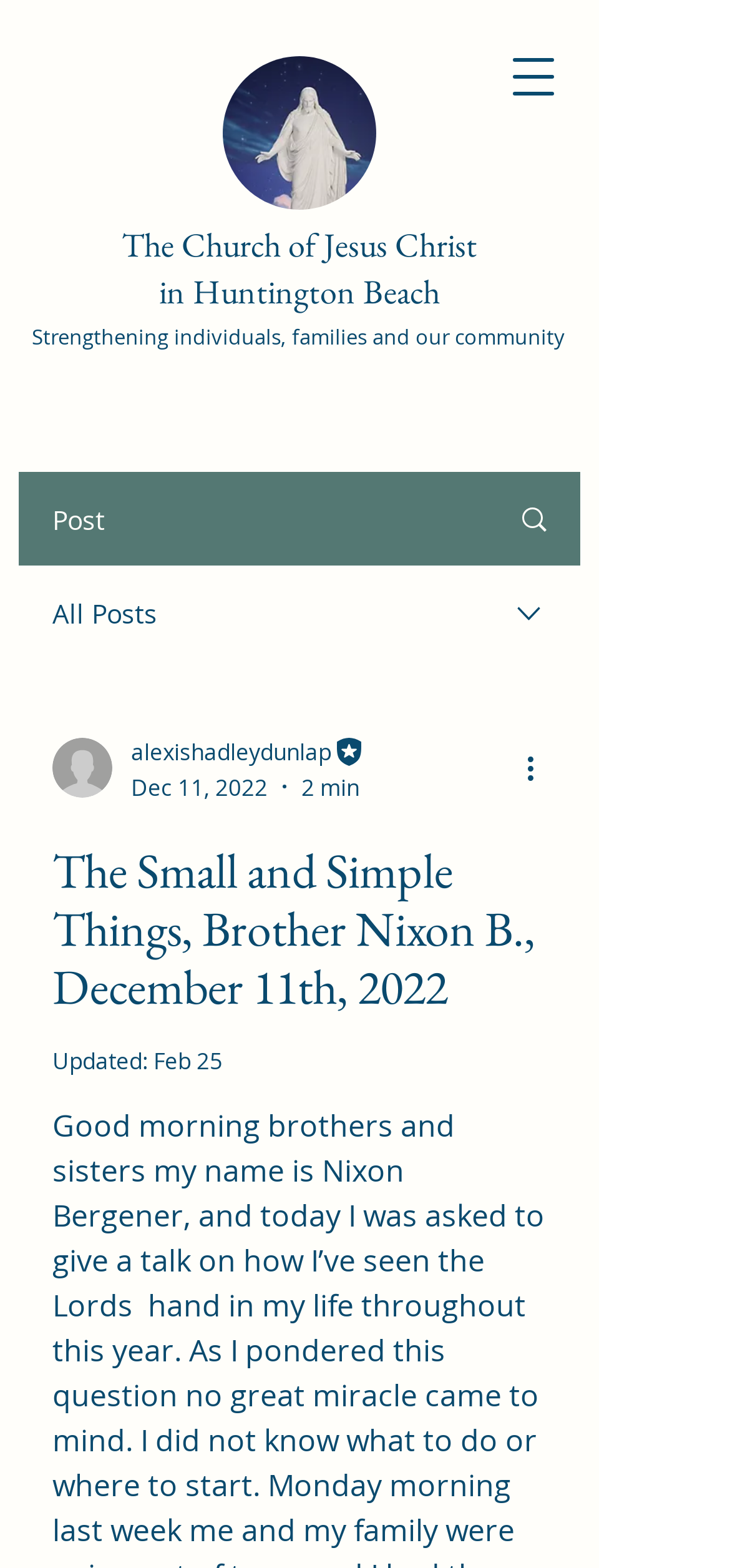Who is the writer of the article?
Based on the image, give a one-word or short phrase answer.

Nixon Bergener